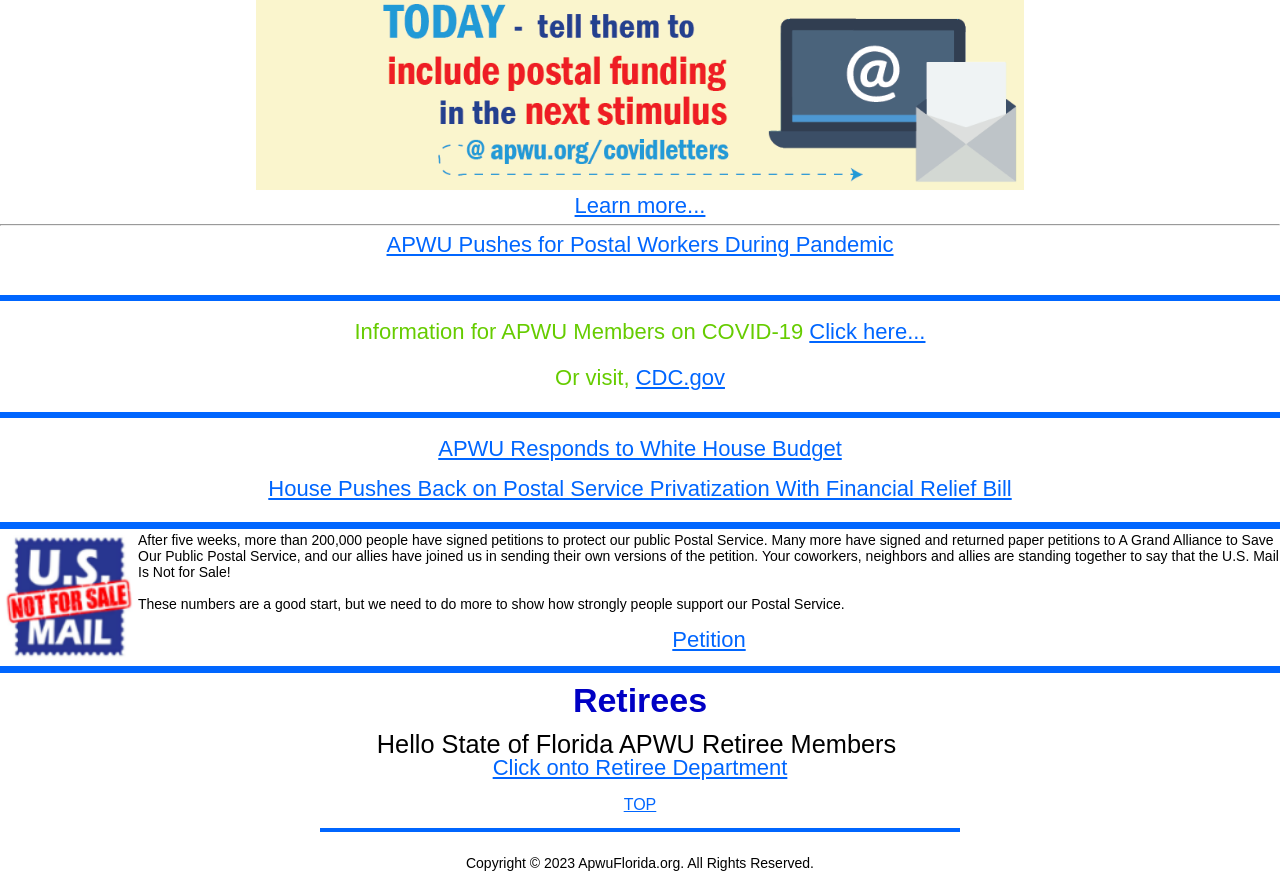Give a one-word or phrase response to the following question: How many lines separate the content on this webpage?

5